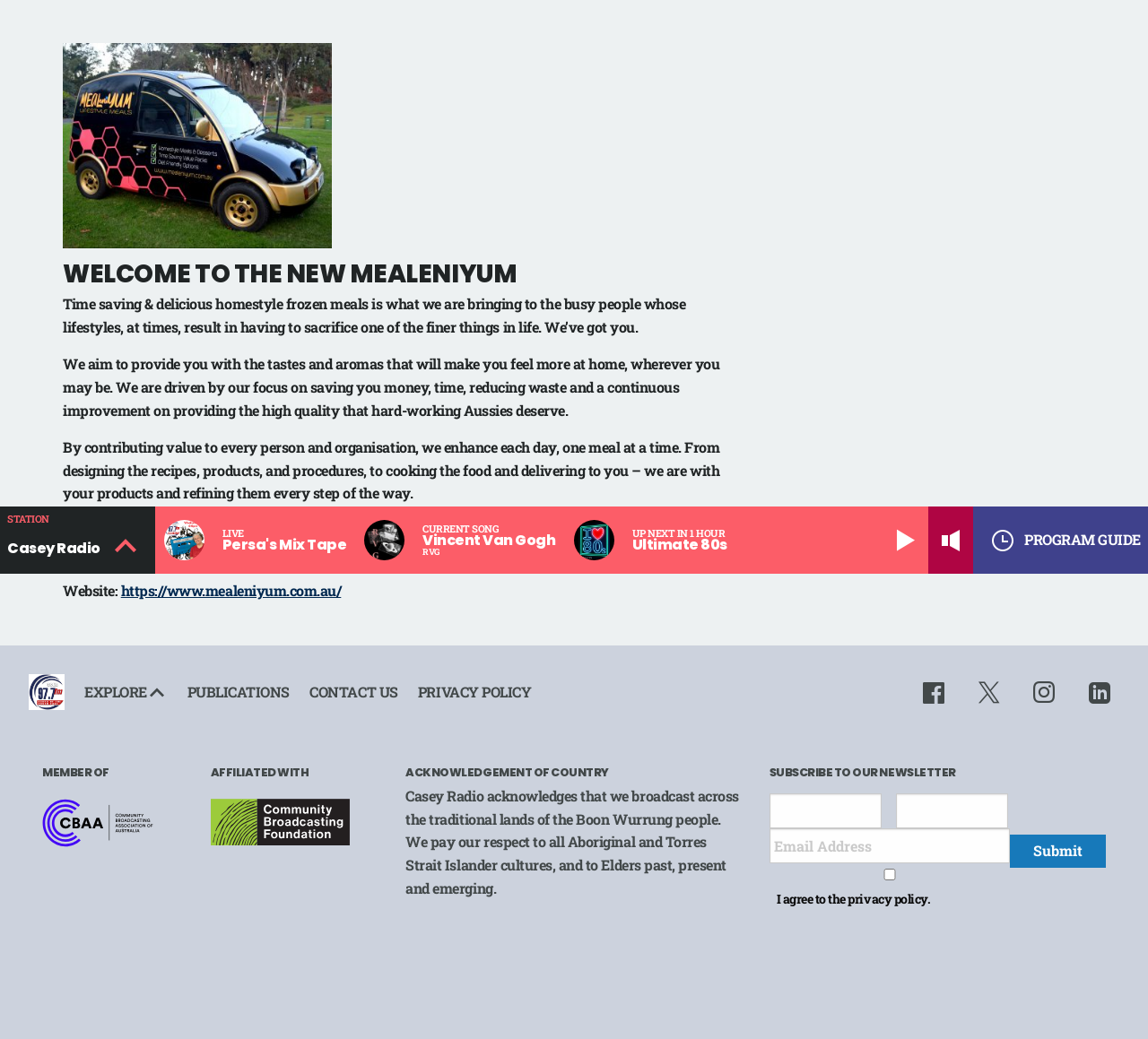Using the description "aria-label="Twitter / X Social"", predict the bounding box of the relevant HTML element.

[0.84, 0.65, 0.888, 0.681]